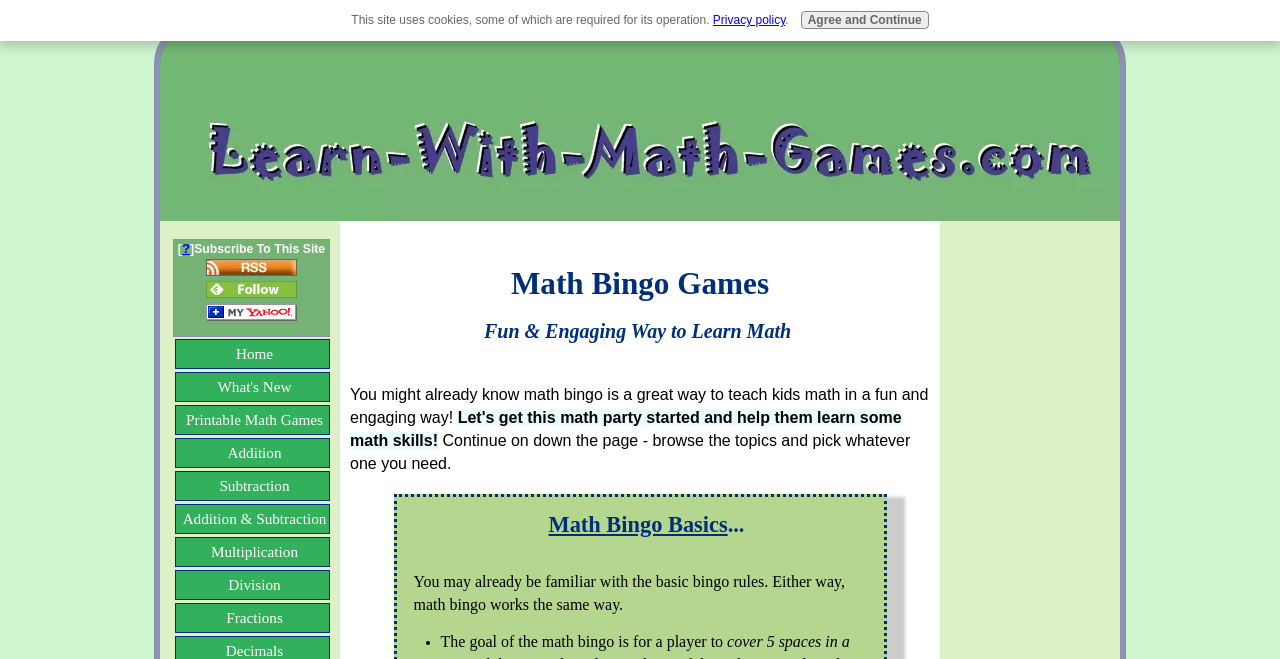Please find the bounding box for the UI element described by: "alt="Add to My Yahoo!"".

[0.161, 0.472, 0.232, 0.493]